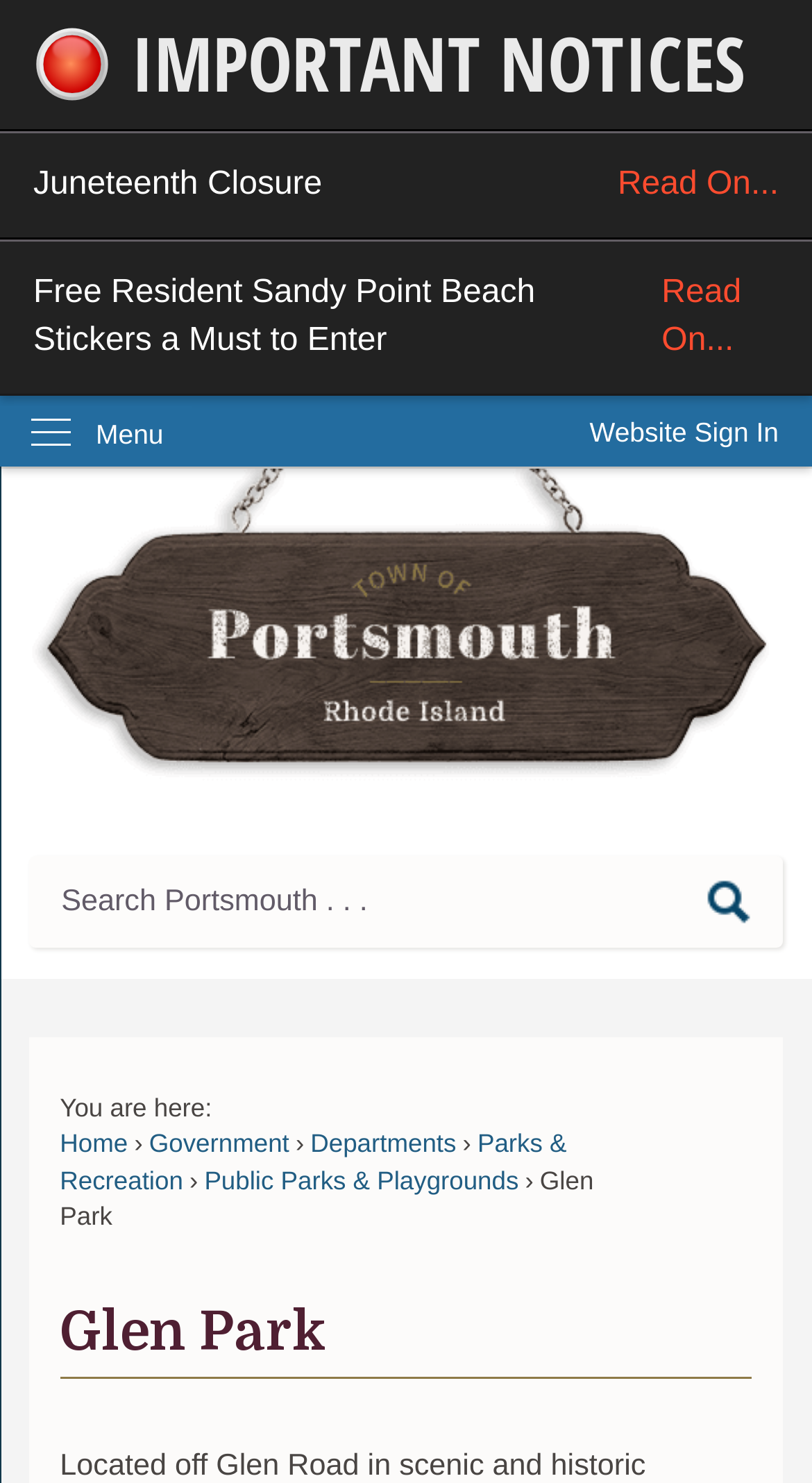Locate the bounding box coordinates of the item that should be clicked to fulfill the instruction: "Search the website".

[0.037, 0.578, 0.963, 0.639]